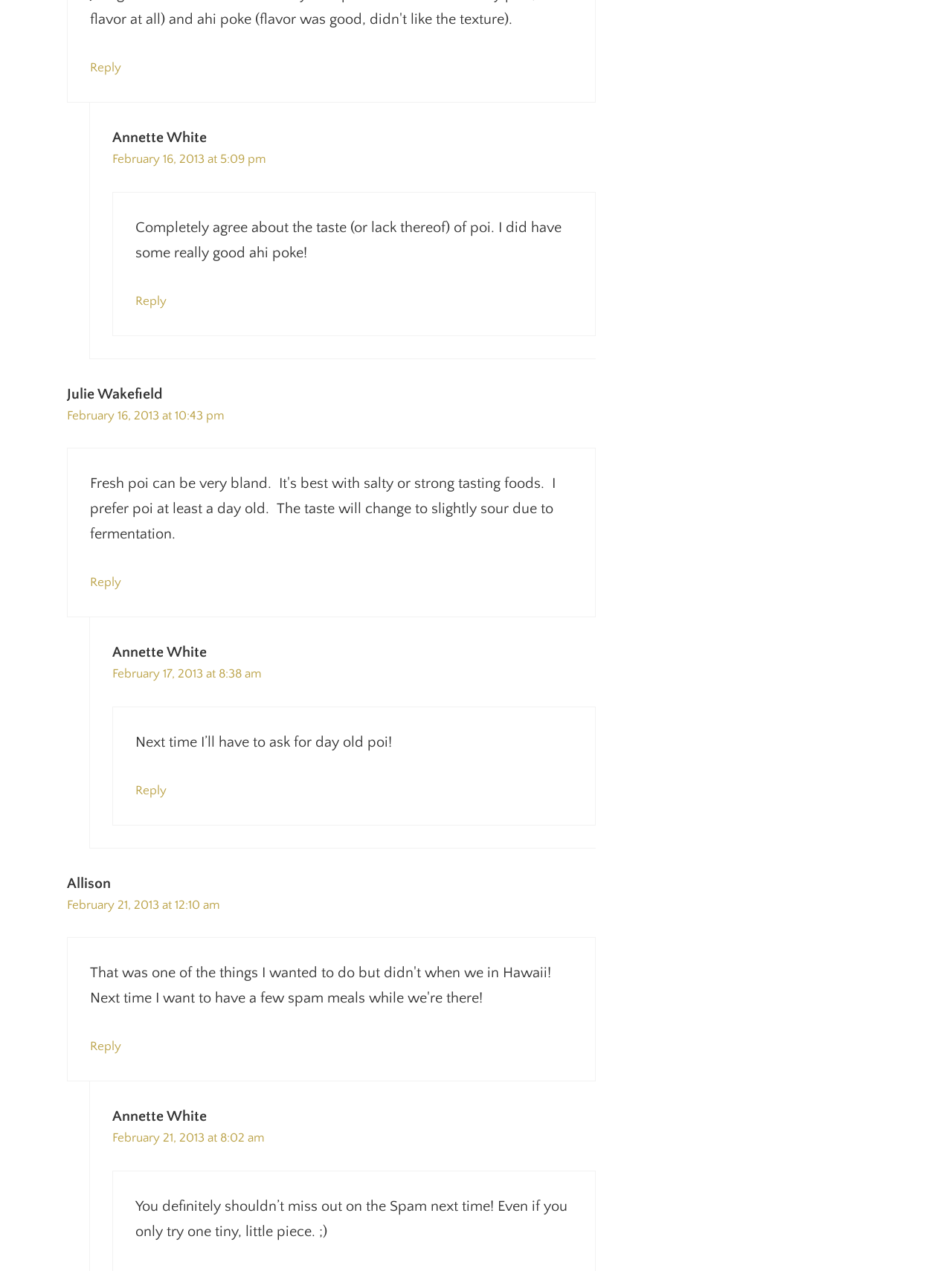Please provide a short answer using a single word or phrase for the question:
Who commented on February 16, 2013 at 5:09 pm?

Annette White